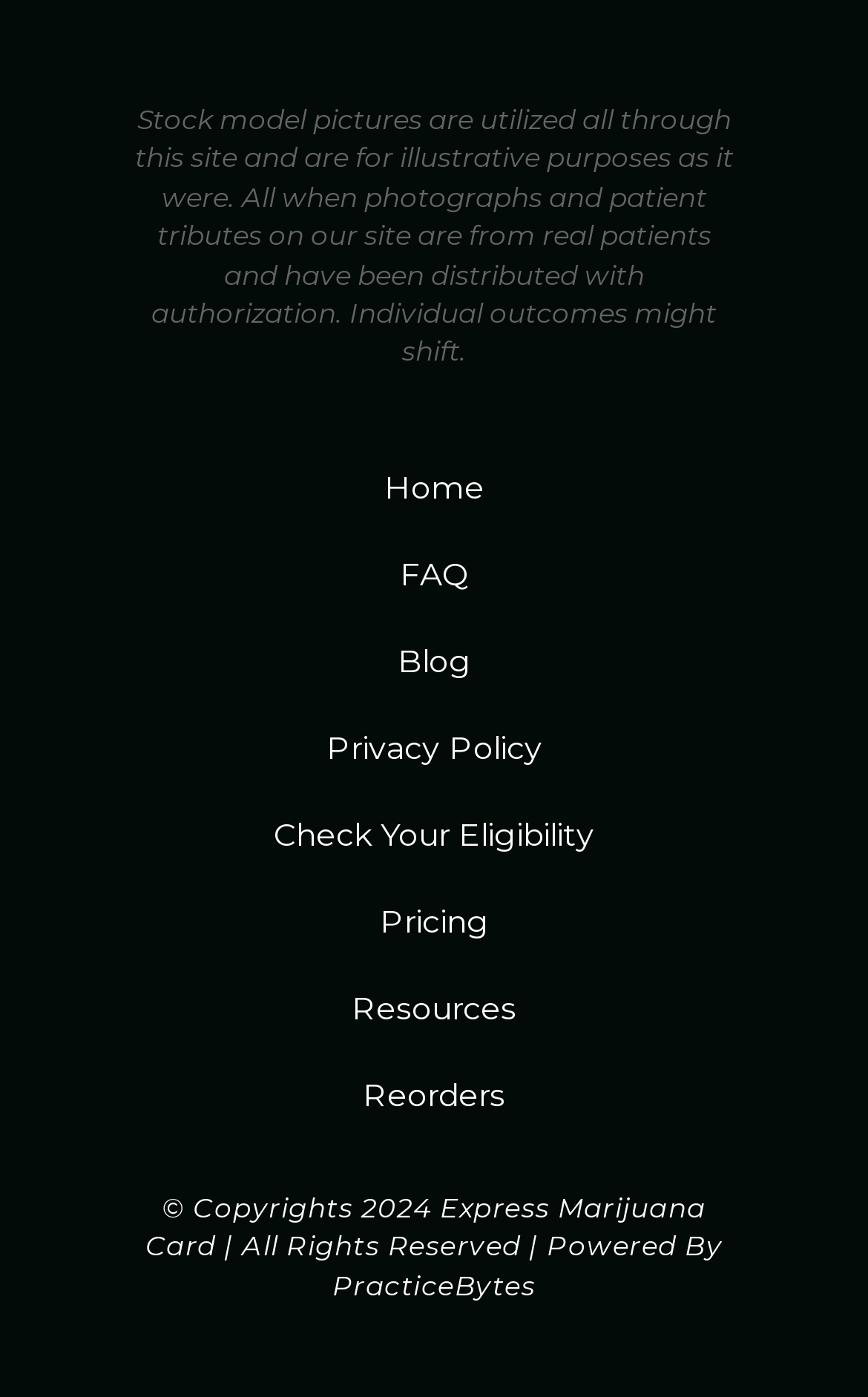Determine the coordinates of the bounding box that should be clicked to complete the instruction: "check your eligibility". The coordinates should be represented by four float numbers between 0 and 1: [left, top, right, bottom].

[0.077, 0.57, 0.923, 0.624]